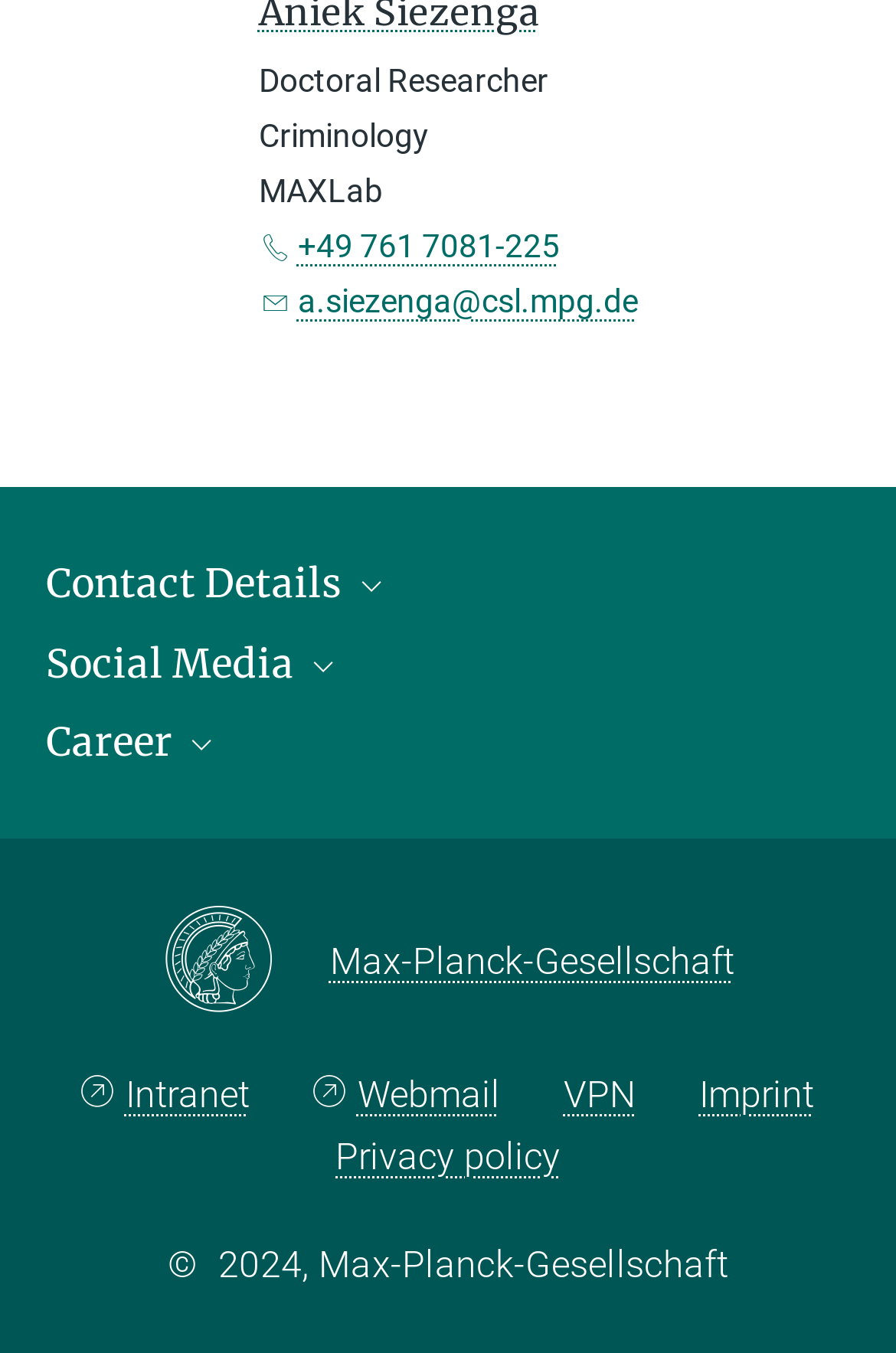Please identify the bounding box coordinates of the area that needs to be clicked to follow this instruction: "Click the 'Menu Toggle' button".

None